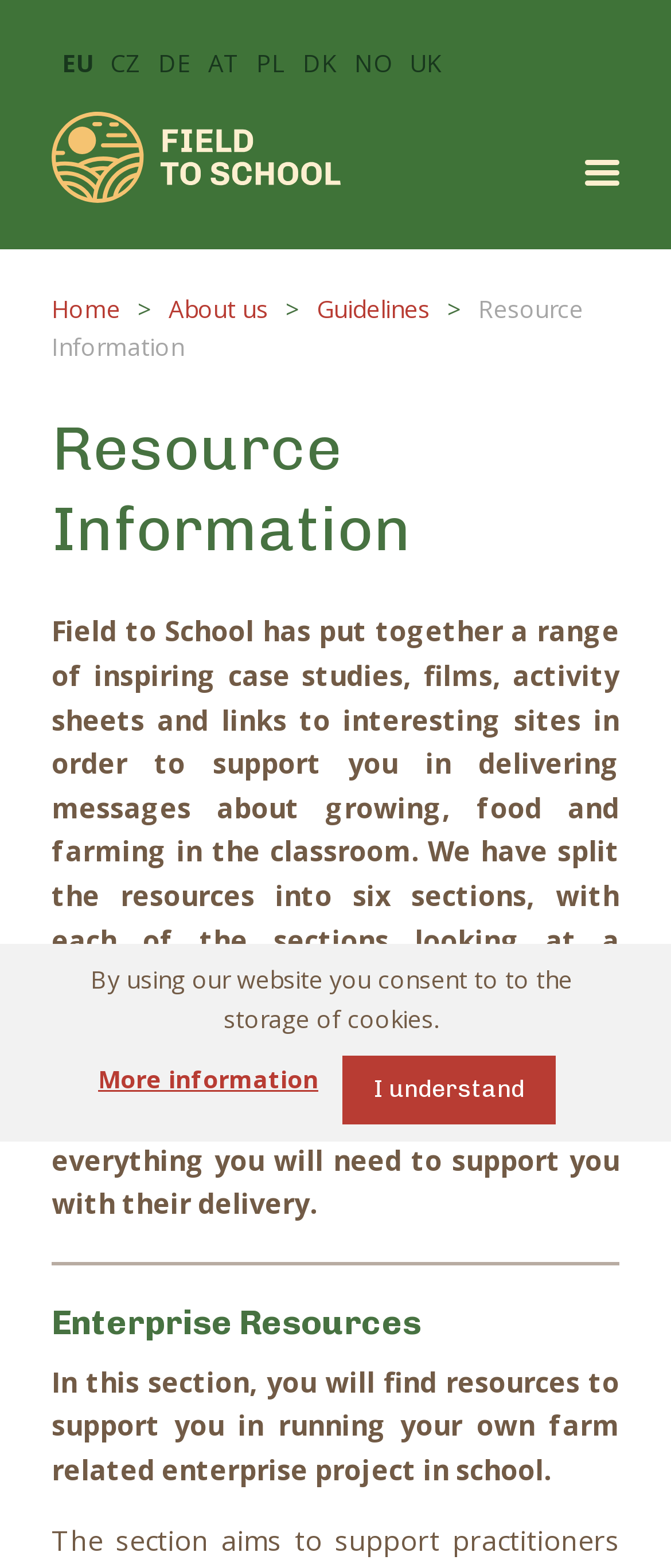Bounding box coordinates must be specified in the format (top-left x, top-left y, bottom-right x, bottom-right y). All values should be floating point numbers between 0 and 1. What are the bounding box coordinates of the UI element described as: Daily news by e-mail

None